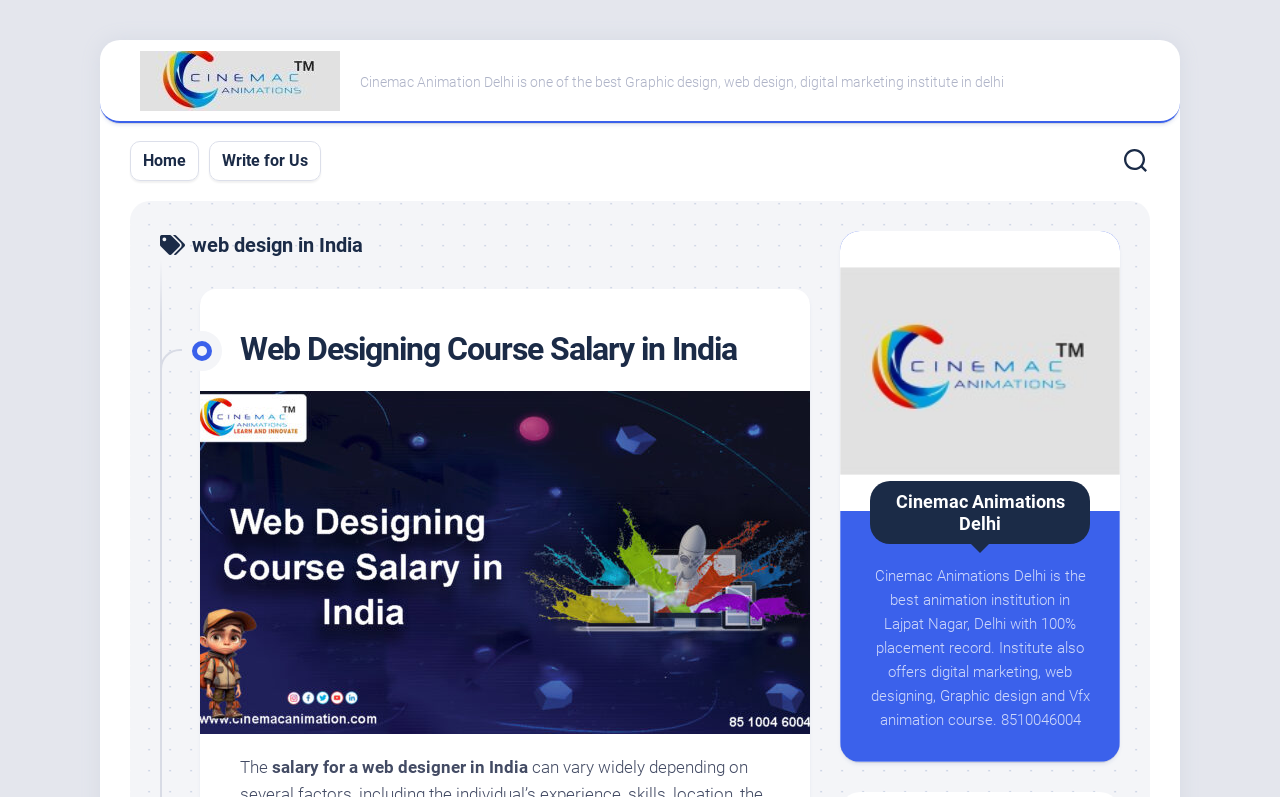What is the name of the course mentioned?
Provide a well-explained and detailed answer to the question.

The link and heading elements with the text 'Web Designing Course Salary in India' suggest that the course being referred to is the Web Designing Course.